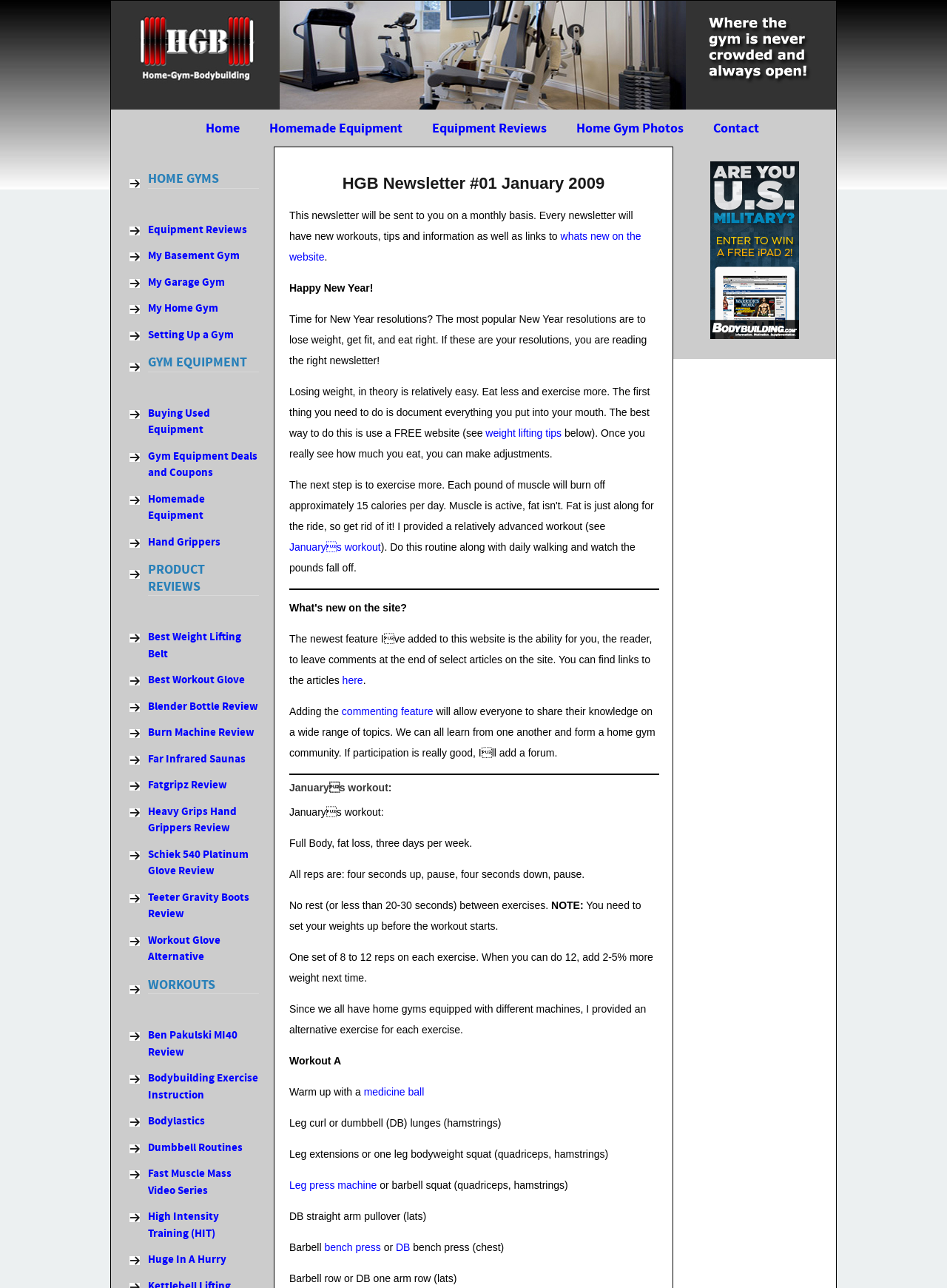Find the bounding box coordinates of the element to click in order to complete this instruction: "Follow the 'weight lifting tips' link". The bounding box coordinates must be four float numbers between 0 and 1, denoted as [left, top, right, bottom].

[0.513, 0.331, 0.593, 0.341]